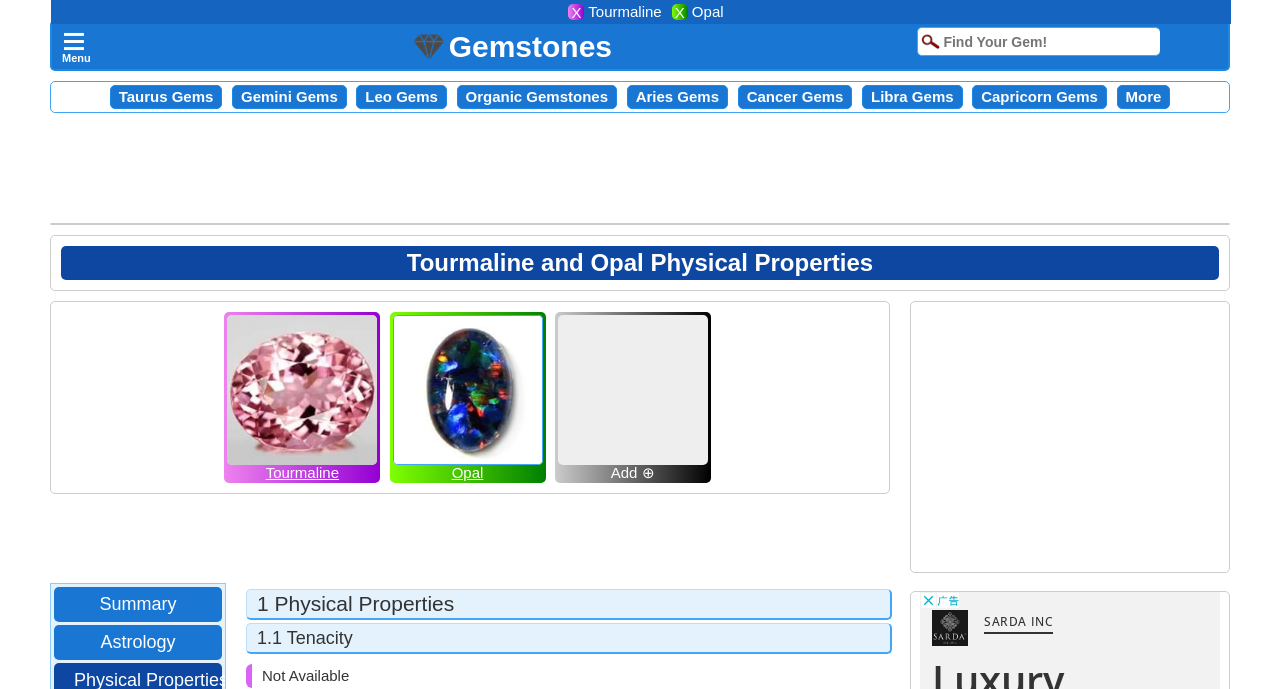Detail the various sections and features of the webpage.

This webpage is about comparing the physical properties of Tourmaline and Opal. At the top right corner, there is a small "×" icon. On the top left, there is a menu icon "≡" within a "Menu" element. Below the menu, there is a link "Compare Gemstones Image Gemstones" with an accompanying image. 

On the top right, there is a search box labeled "Find Your Gem!" where users can input their search queries. Below the search box, there are several links to different gemstone categories, including "Taurus Gems", "Gemini Gems", "Leo Gems", and more, arranged horizontally. At the end of the list, there is a "Show More Category" button.

In the middle of the page, there is an advertisement iframe. Below the advertisement, there are two buttons, "Remove Tourmaline!" and "Remove Opal!", each with an "X" icon. 

The main content of the page is a comparison table of Tourmaline and Opal's physical properties, with headings and data arranged in a hierarchical structure. There are images of Tourmaline and Opal, along with links to their respective pages. Below the images, there is an "Add To Compare" button with an "Add ⊕" icon.

At the bottom of the page, there is another advertisement iframe. Below the advertisement, there are links to "Summary", "Astrology", and a section labeled "1 Physical Properties" with a subheading "1.1 Tenacity". The Tenacity section has a table comparing the tenacity of Tourmaline and Opal, with a note indicating that the data for Tourmaline is not available.